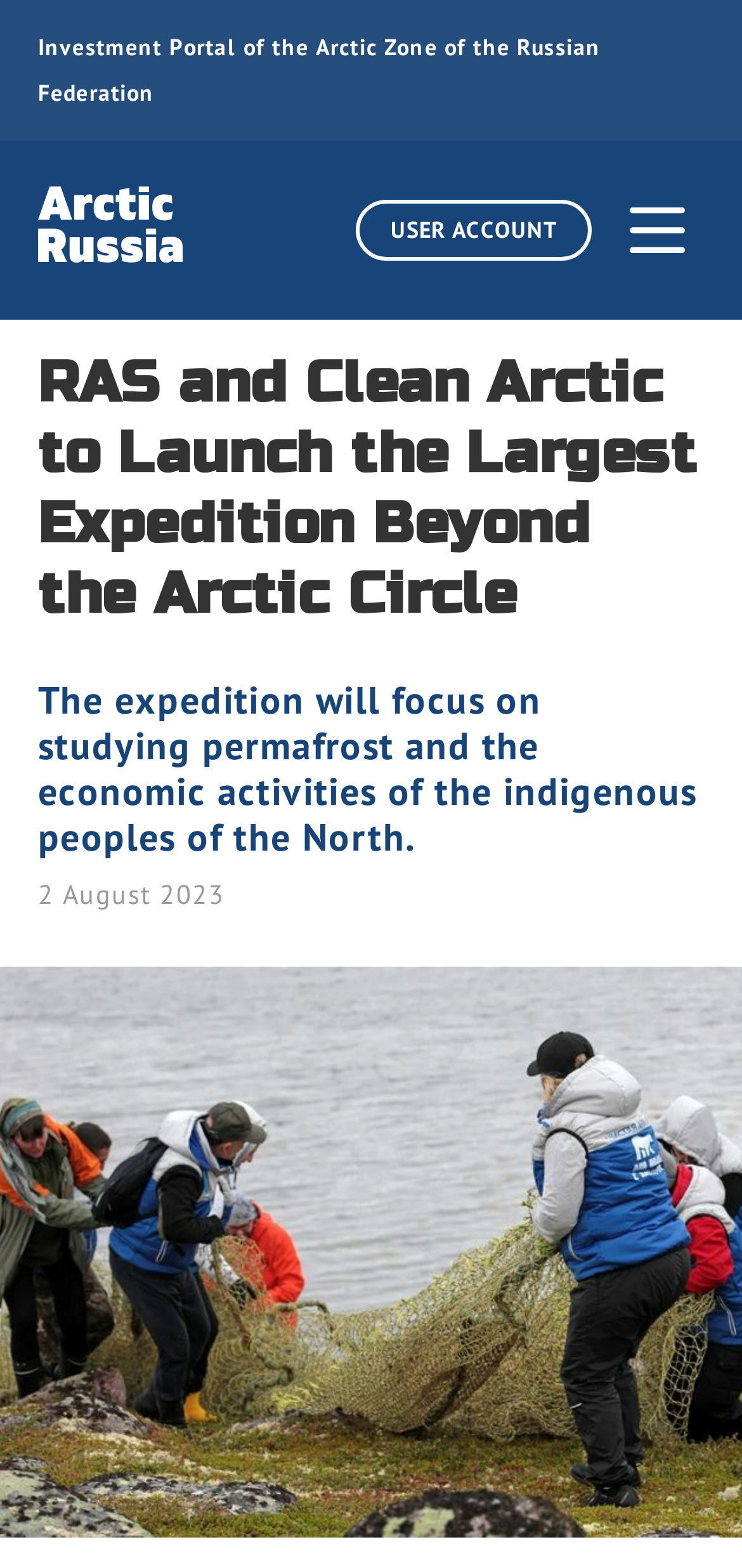Provide a one-word or one-phrase answer to the question:
What is the theme of the webpage?

Arctic expedition